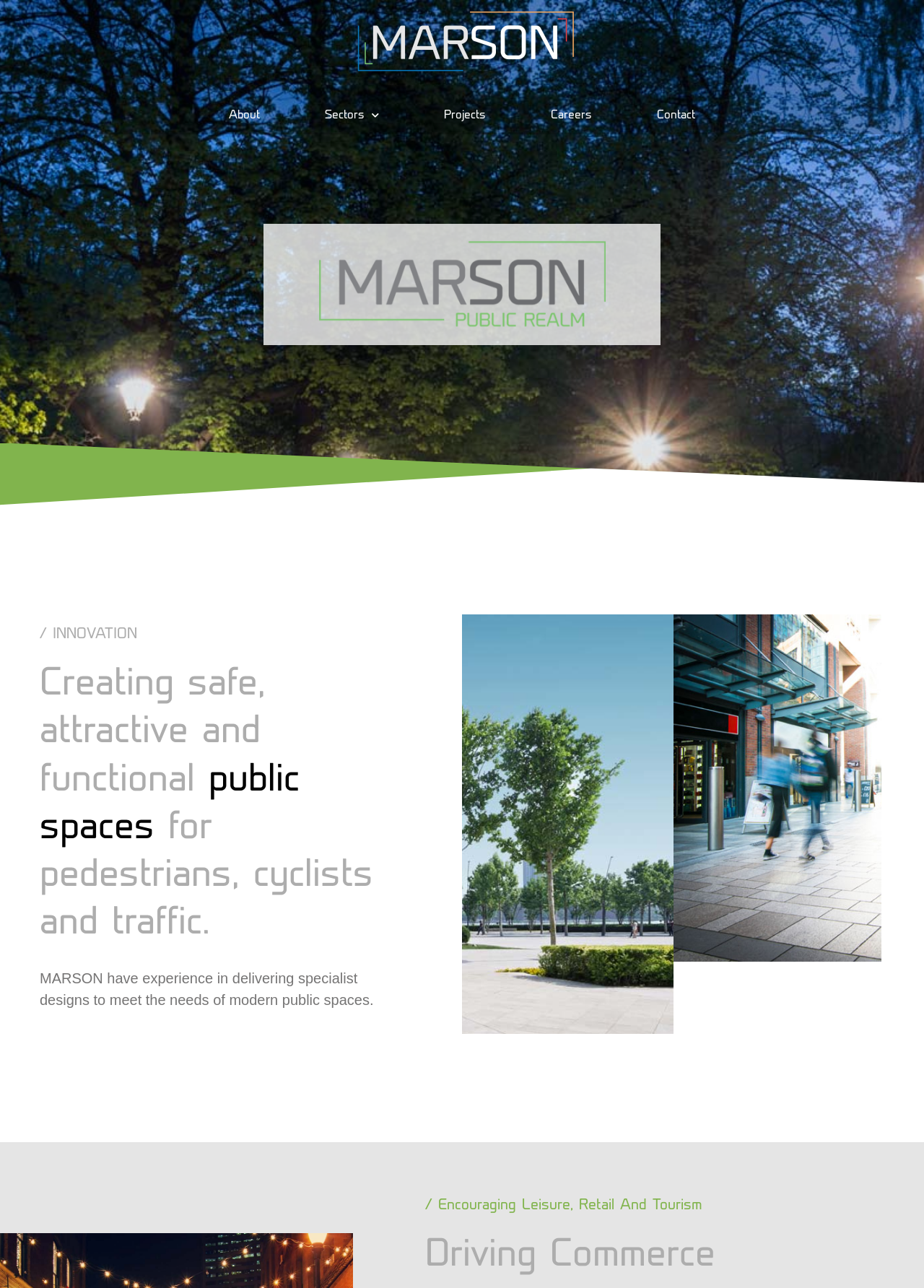Answer the question with a single word or phrase: 
What is the goal of MARSON's designs for leisure, retail, and tourism?

Driving Commerce